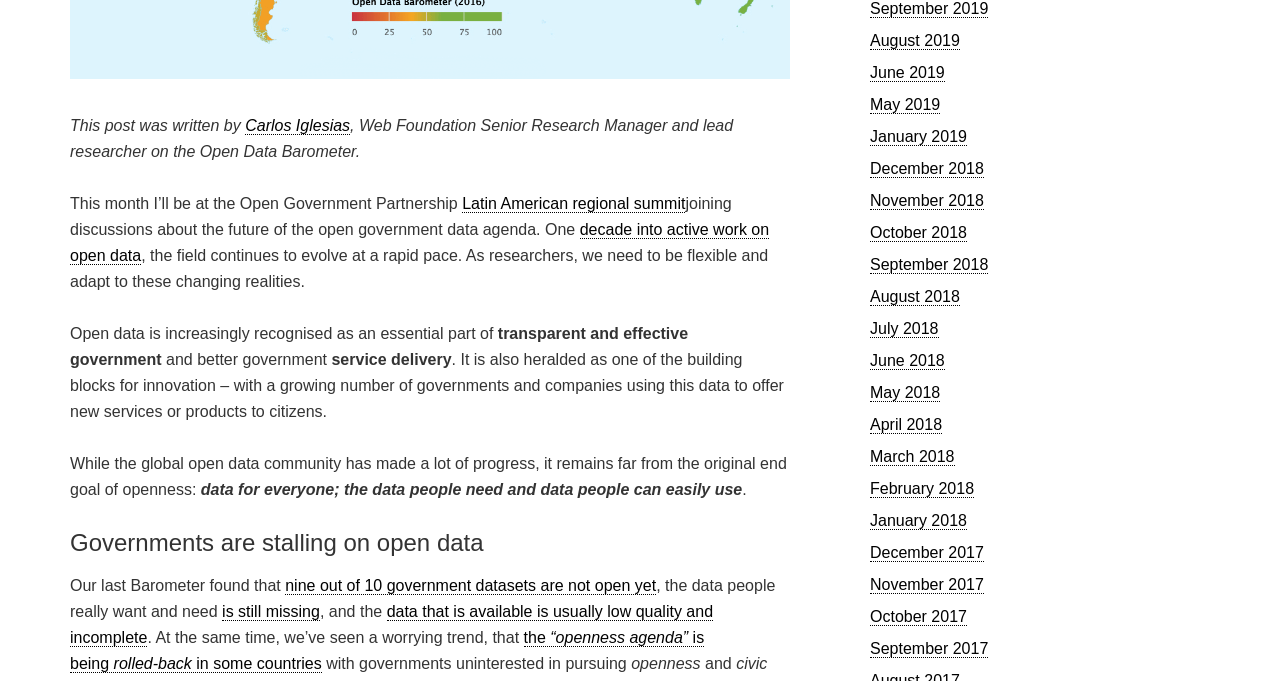Identify the bounding box of the HTML element described here: "is still missing". Provide the coordinates as four float numbers between 0 and 1: [left, top, right, bottom].

[0.174, 0.885, 0.25, 0.911]